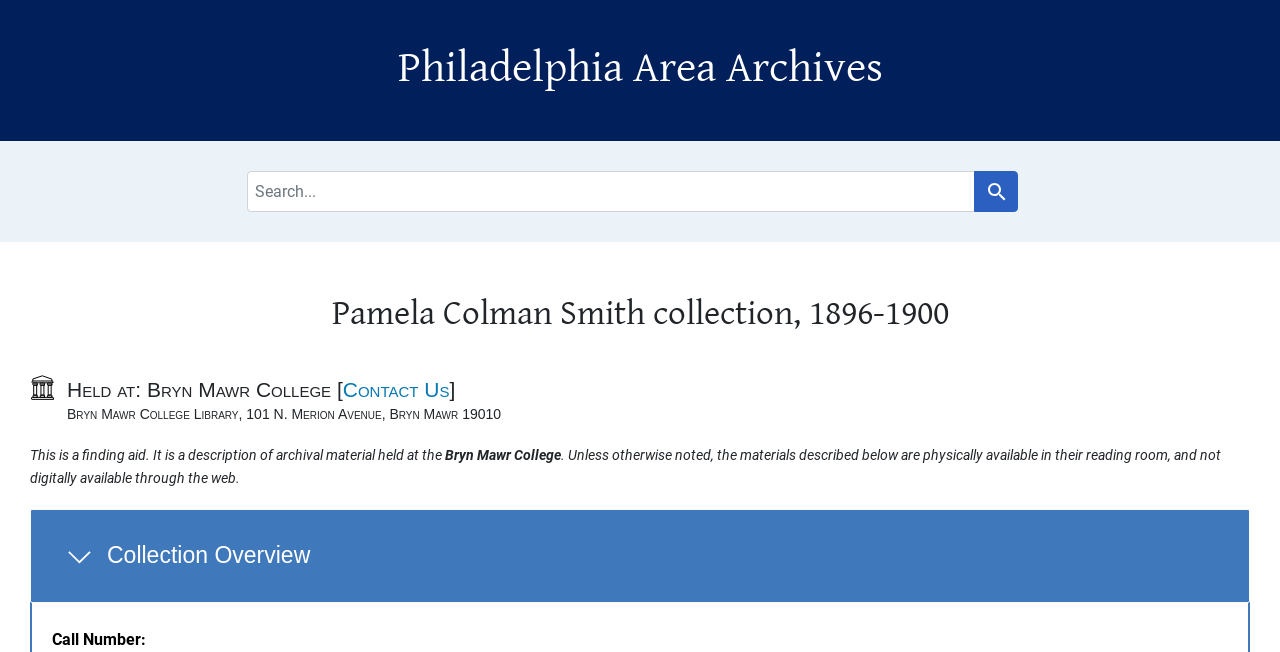Generate a comprehensive description of the webpage.

The webpage is about the Pamela Colman Smith collection, which is an archival material held at Bryn Mawr College Library. At the top, there are two links, "Skip to search" and "Skip to main content", followed by a heading that reads "Philadelphia Area Archives". Below this, there is a navigation section labeled "Search", which contains a search bar with a placeholder text "search for" and a "Search" button.

The main content section is divided into several parts. There is a heading that reads "Main content", followed by a header section that contains a heading "Pamela Colman Smith collection, 1896-1900". Below this, there is a section that provides information about the collection, including a heading "Notifications" and a paragraph of text that describes the collection as a finding aid.

The collection information section is further divided into several parts. There is a section that provides the location of the collection, "Held at: Bryn Mawr College", with a link to "Contact Us". Below this, there is a paragraph of text that provides the address of the Bryn Mawr College Library. Another section provides an overview of the collection, with a heading "Collection Overview" that can be expanded to reveal more information. This section includes a label "Call Number:".

Throughout the webpage, there are several headings and sections that provide a clear structure to the content. The layout is organized, with clear headings and concise text that provides information about the Pamela Colman Smith collection.